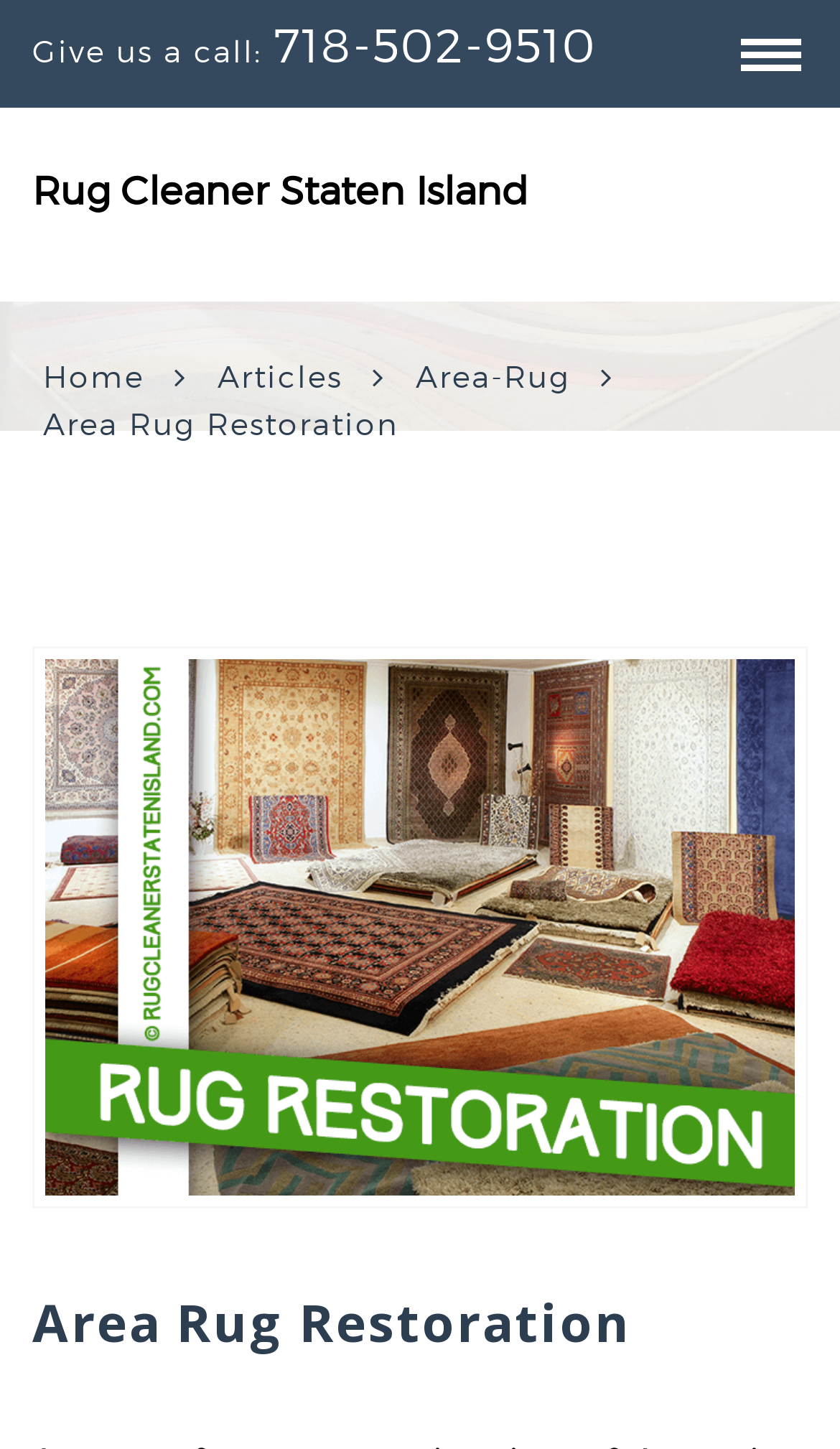Observe the image and answer the following question in detail: What is the phone number to call?

I found the phone number by looking at the link element with the text '718-502-9510' which is located below the 'Give us a call:' static text.